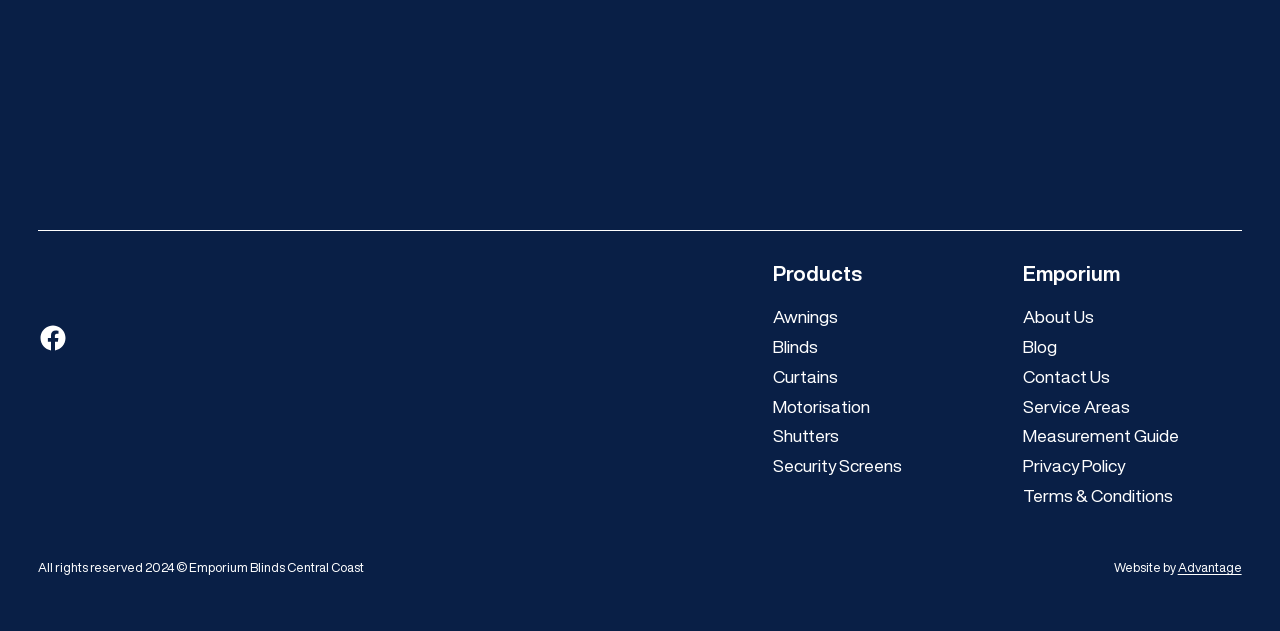Determine the bounding box coordinates for the clickable element to execute this instruction: "Visit Advantage". Provide the coordinates as four float numbers between 0 and 1, i.e., [left, top, right, bottom].

[0.92, 0.889, 0.97, 0.91]